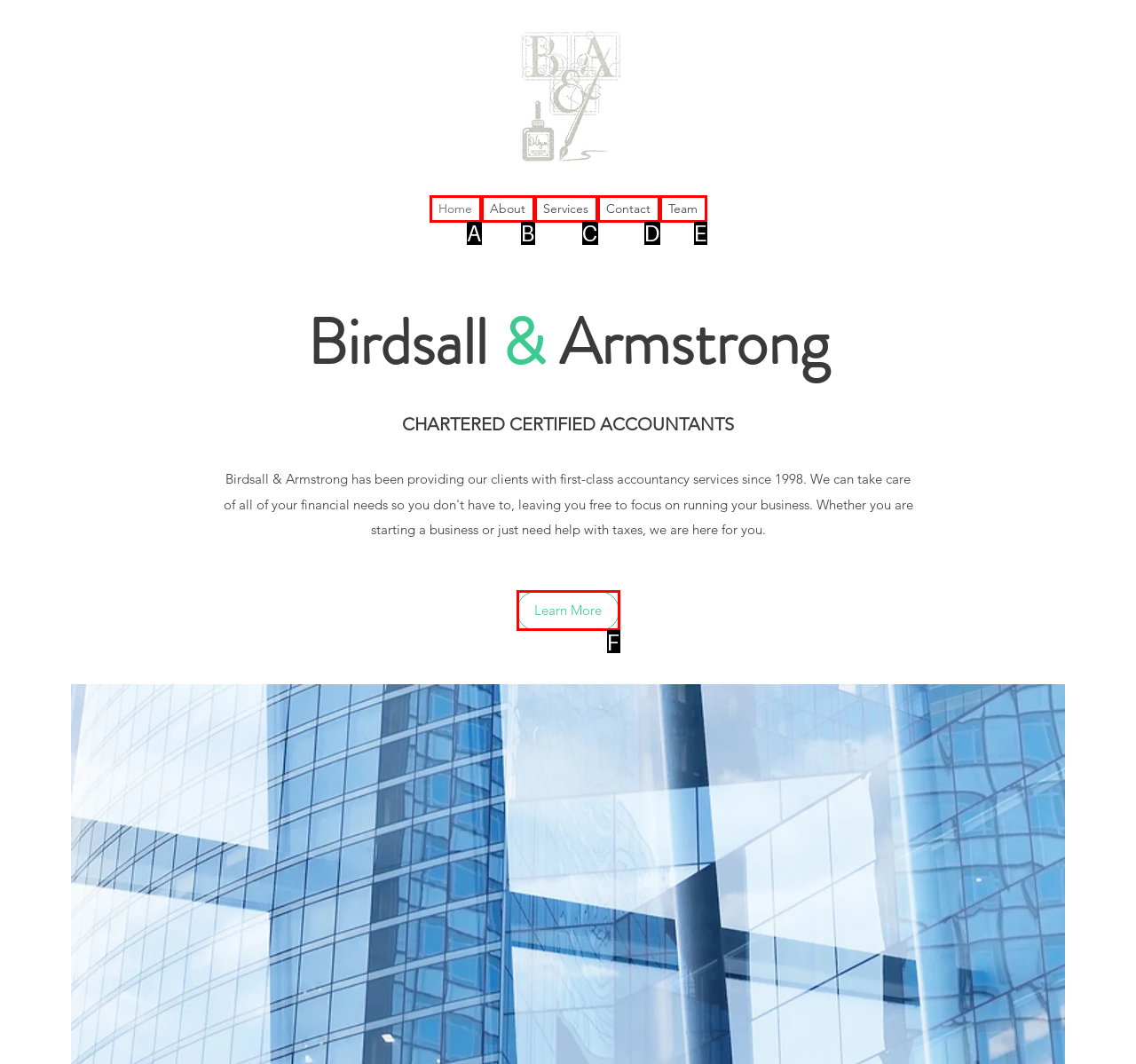Find the HTML element that matches the description: About. Answer using the letter of the best match from the available choices.

B